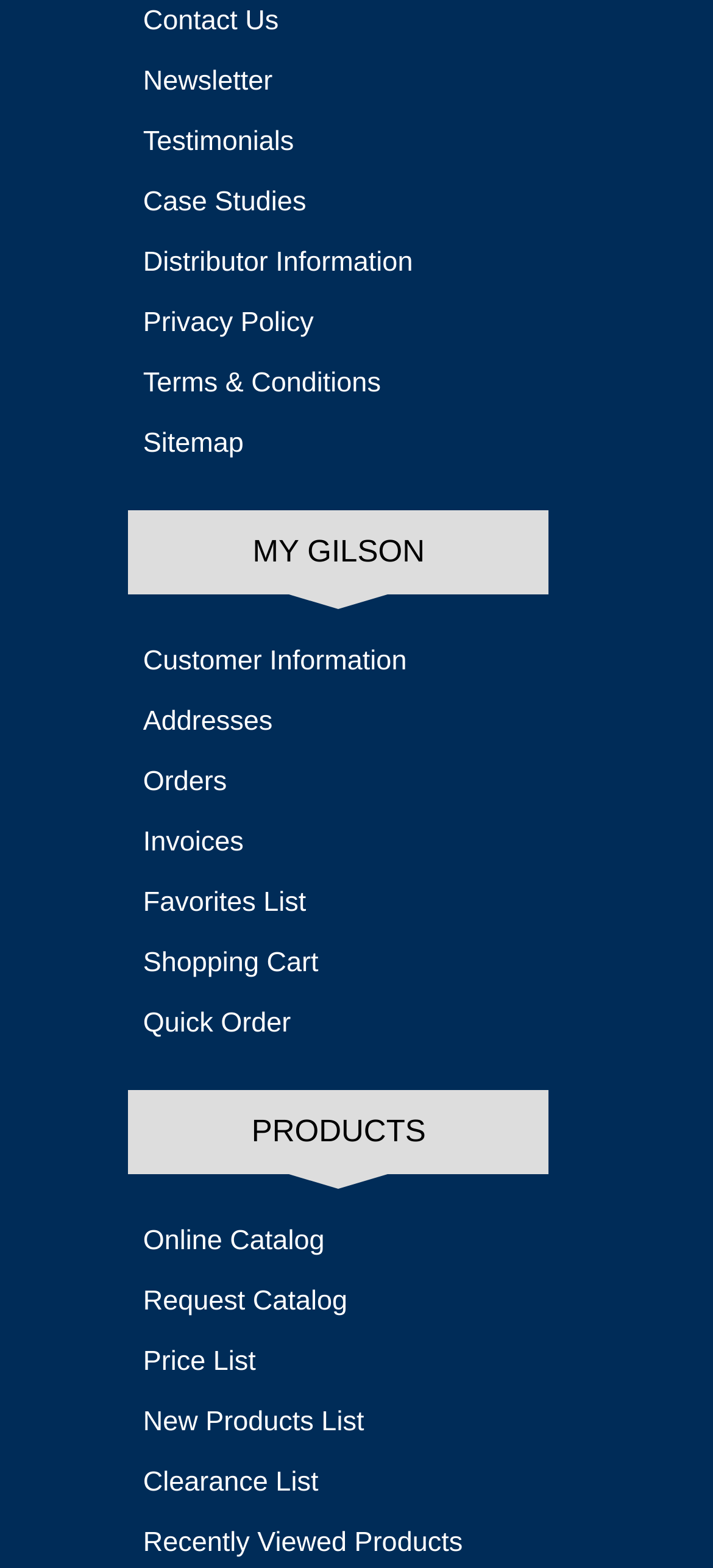Please find the bounding box coordinates of the element that must be clicked to perform the given instruction: "Access customer information". The coordinates should be four float numbers from 0 to 1, i.e., [left, top, right, bottom].

[0.18, 0.403, 0.591, 0.441]